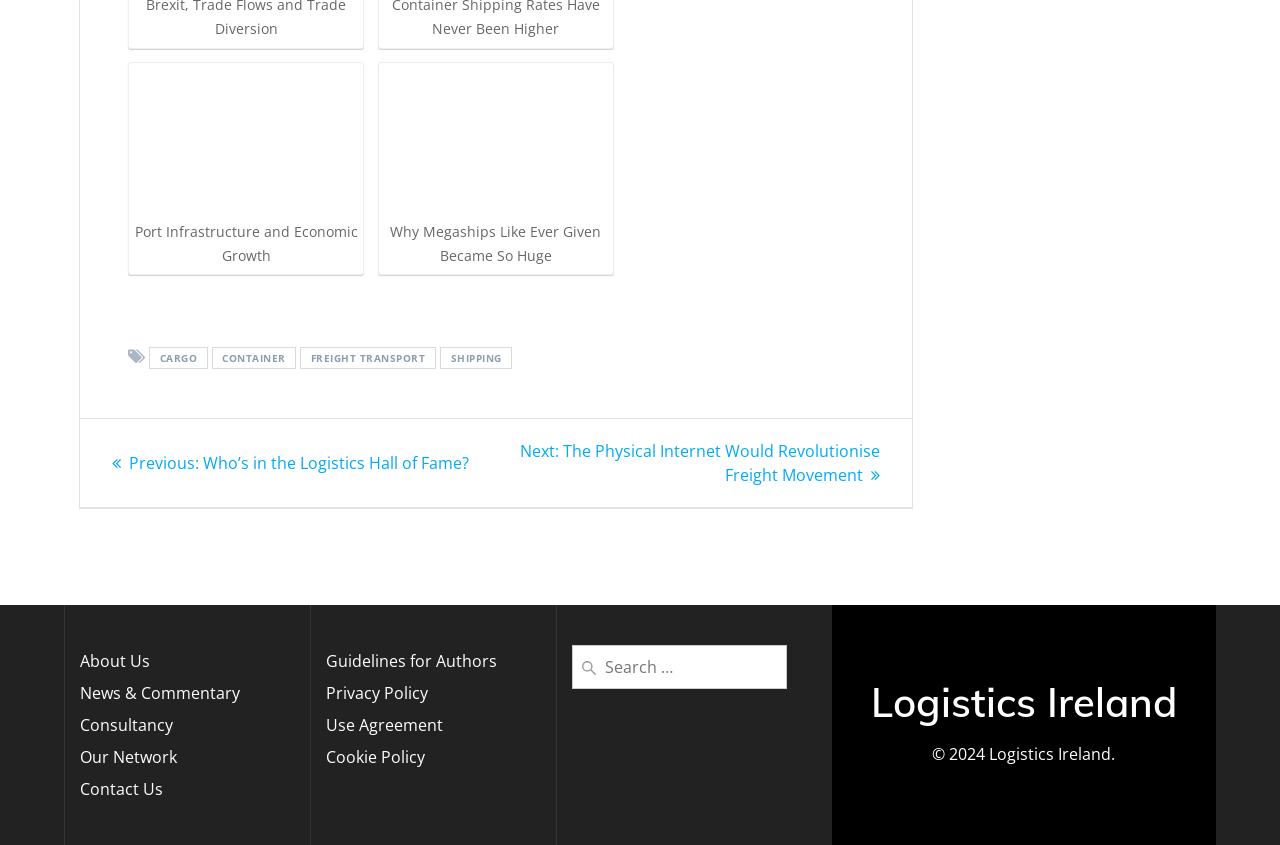Provide a short, one-word or phrase answer to the question below:
What is the topic of the first link on the webpage?

Port Infrastructure and Economic Growth